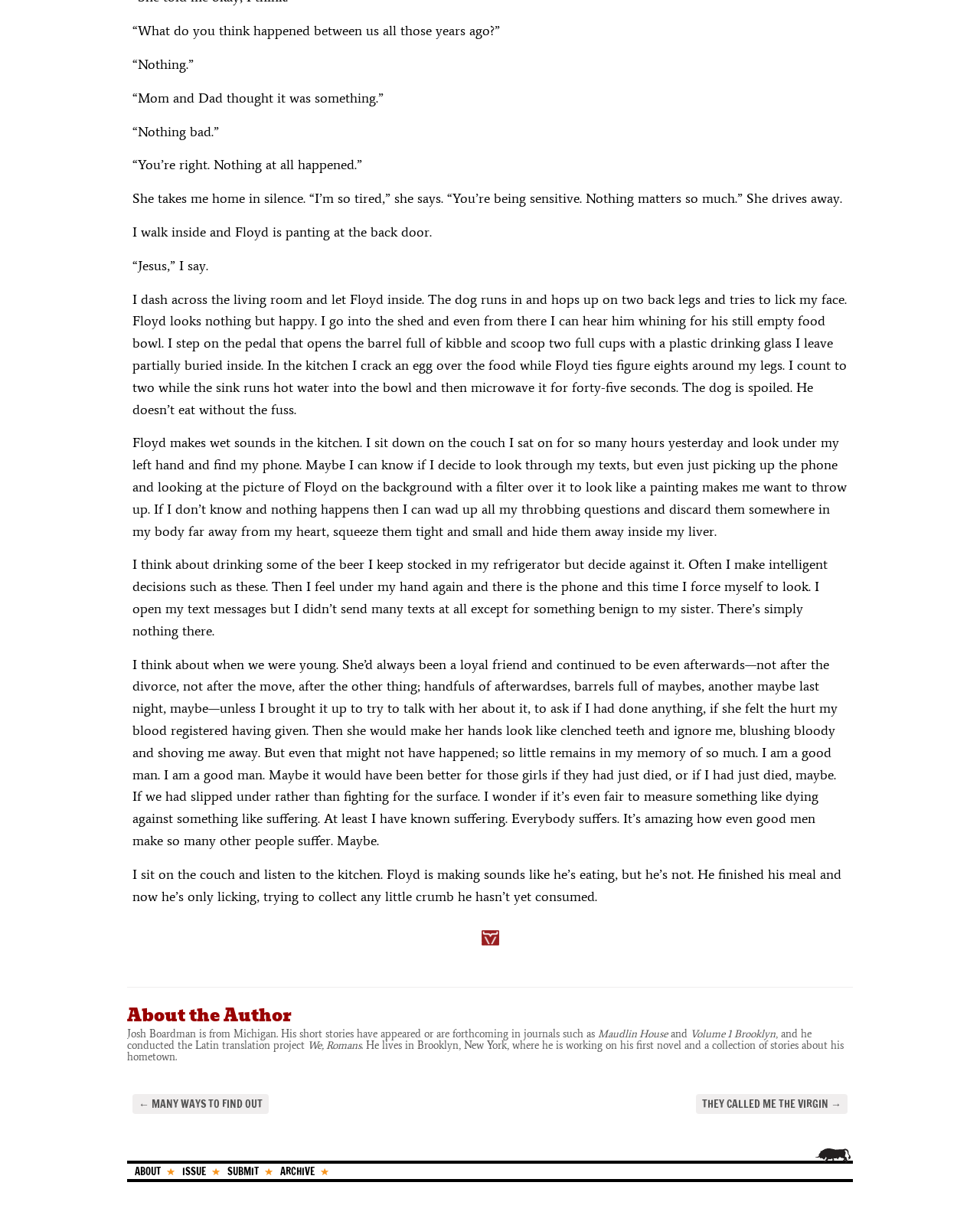Identify the bounding box for the described UI element: "ISSUE".

[0.178, 0.958, 0.224, 0.97]